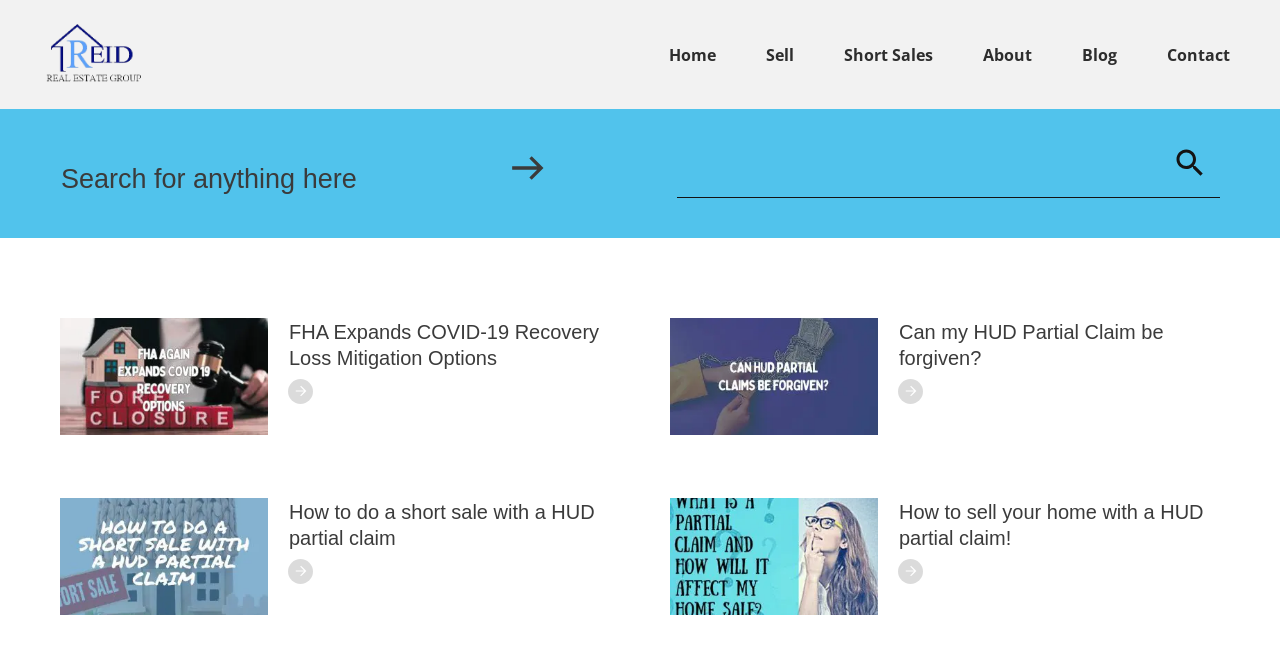Identify the bounding box coordinates for the UI element described as: "name="s" placeholder="Search Here..."".

[0.529, 0.207, 0.906, 0.278]